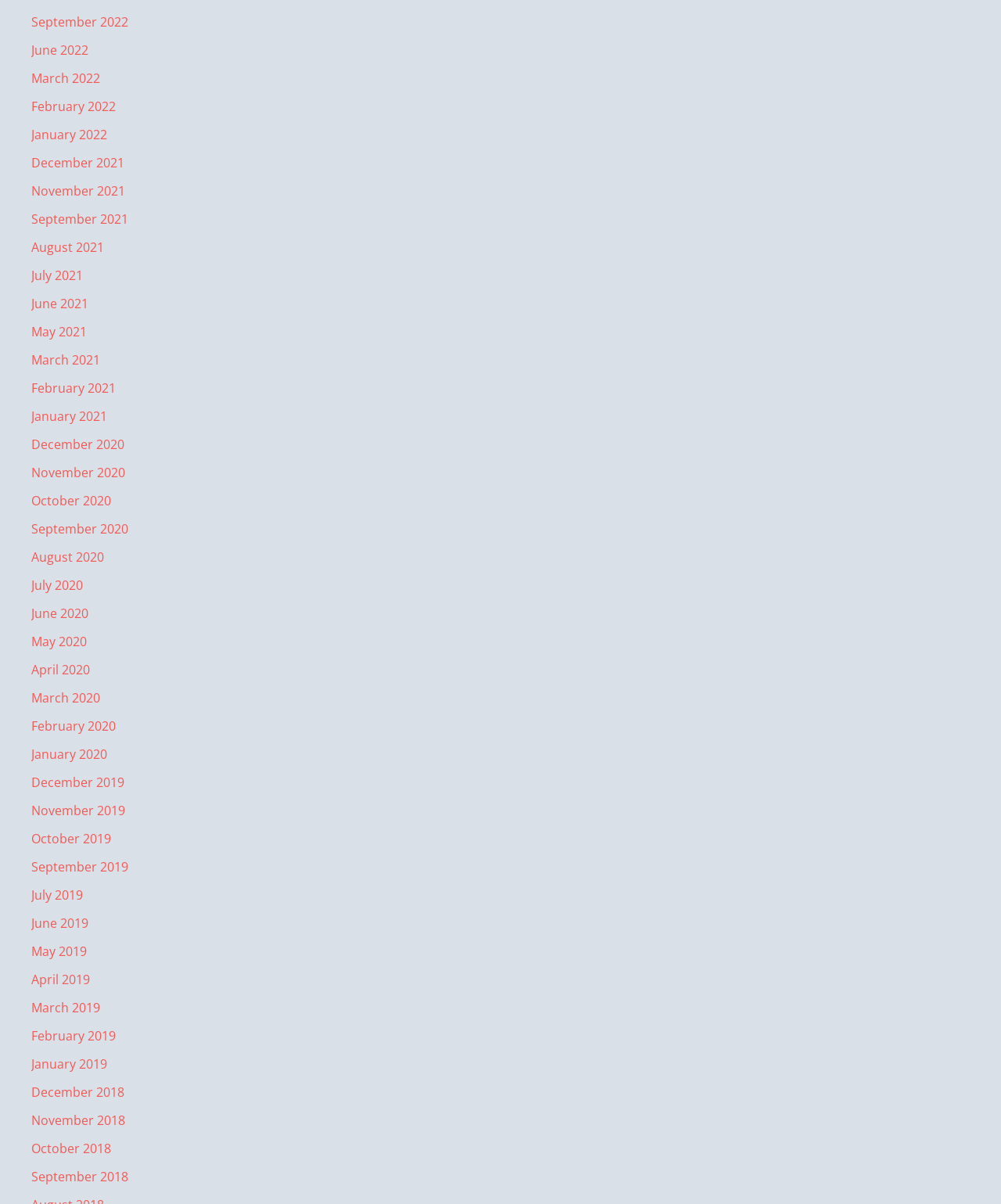Provide the bounding box coordinates of the HTML element this sentence describes: "December 2020". The bounding box coordinates consist of four float numbers between 0 and 1, i.e., [left, top, right, bottom].

[0.031, 0.362, 0.124, 0.376]